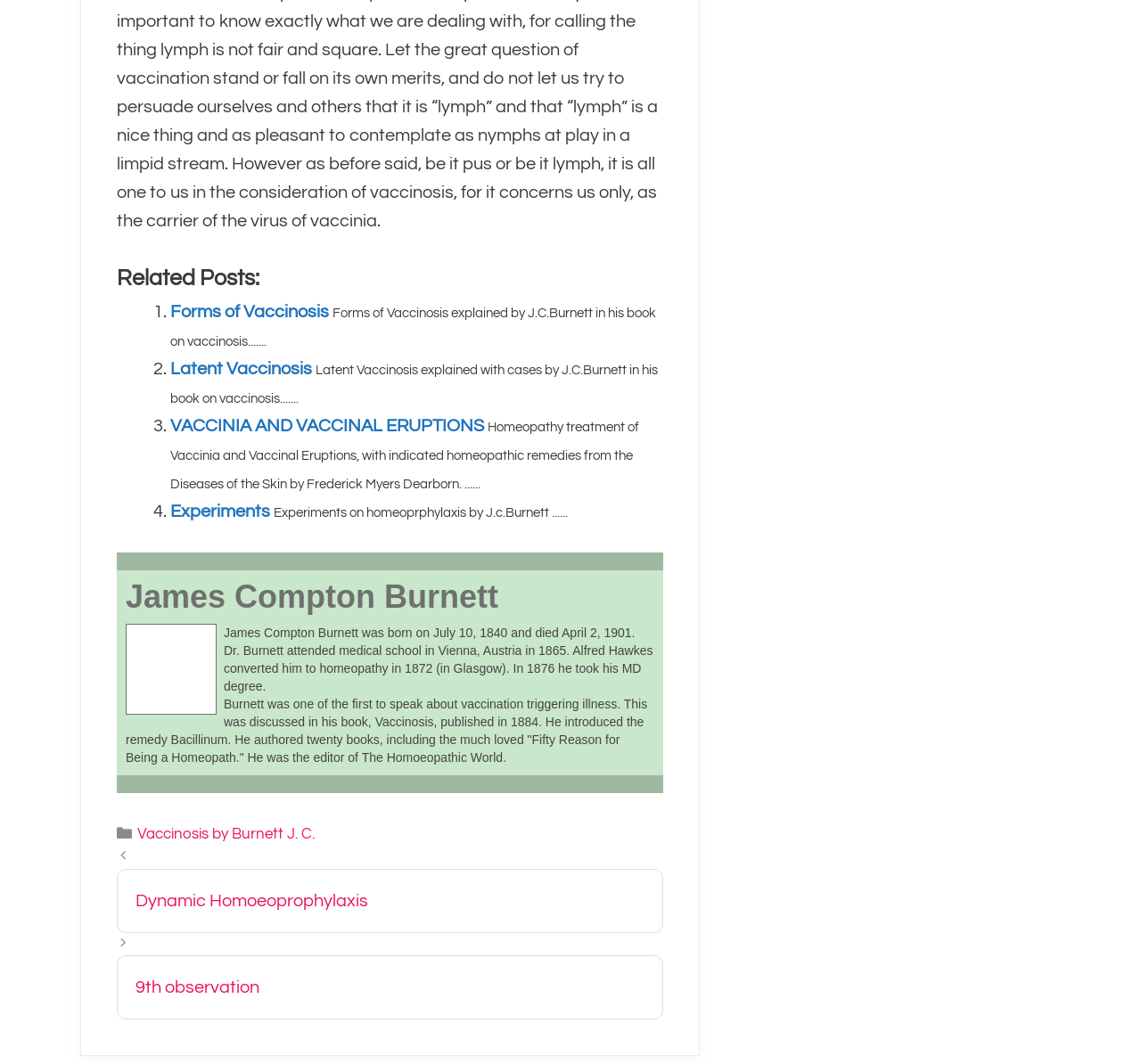Determine the coordinates of the bounding box that should be clicked to complete the instruction: "Read about 'James Compton Burnett'". The coordinates should be represented by four float numbers between 0 and 1: [left, top, right, bottom].

[0.11, 0.543, 0.437, 0.577]